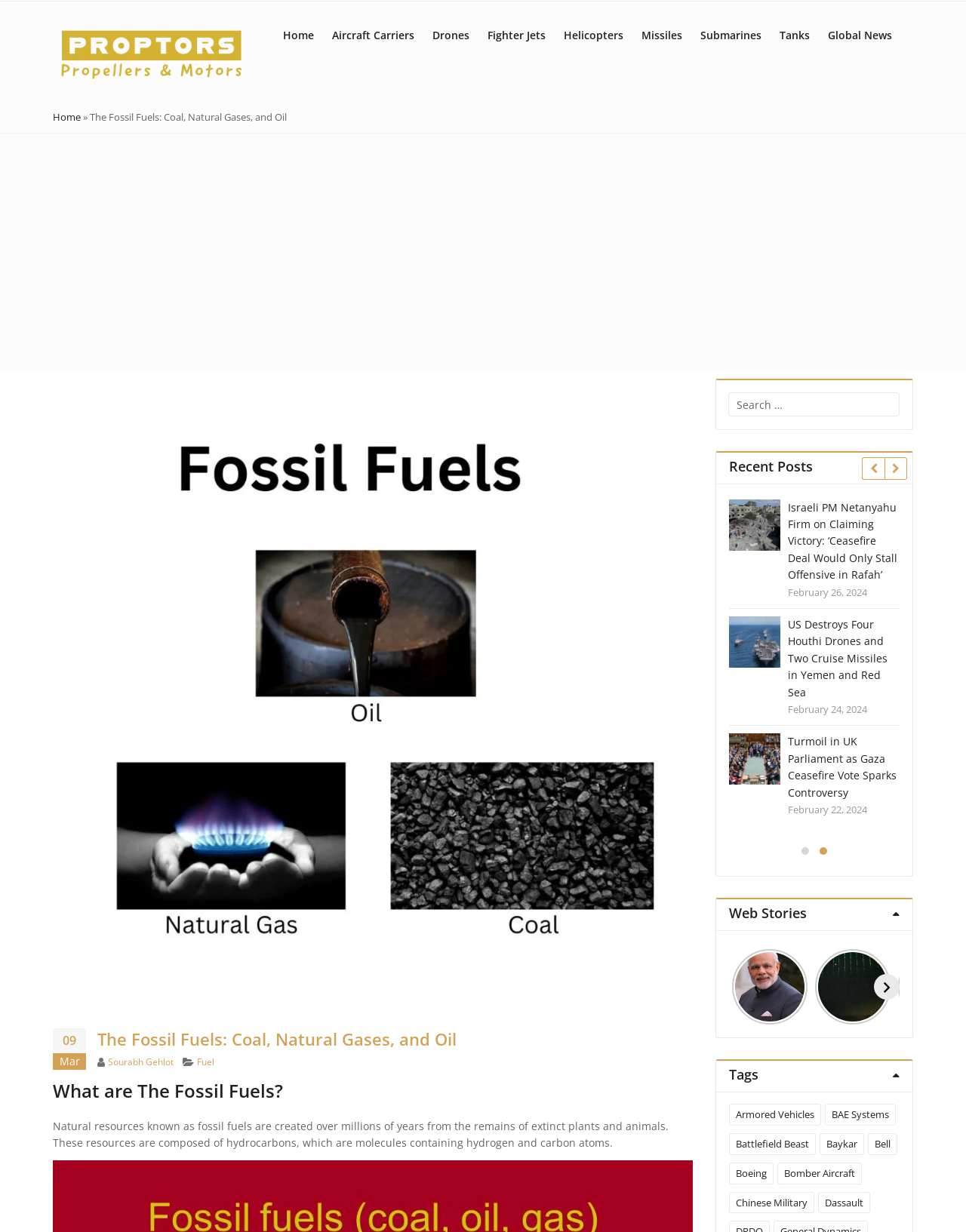Please specify the bounding box coordinates for the clickable region that will help you carry out the instruction: "Click on the logo".

[0.055, 0.035, 0.26, 0.047]